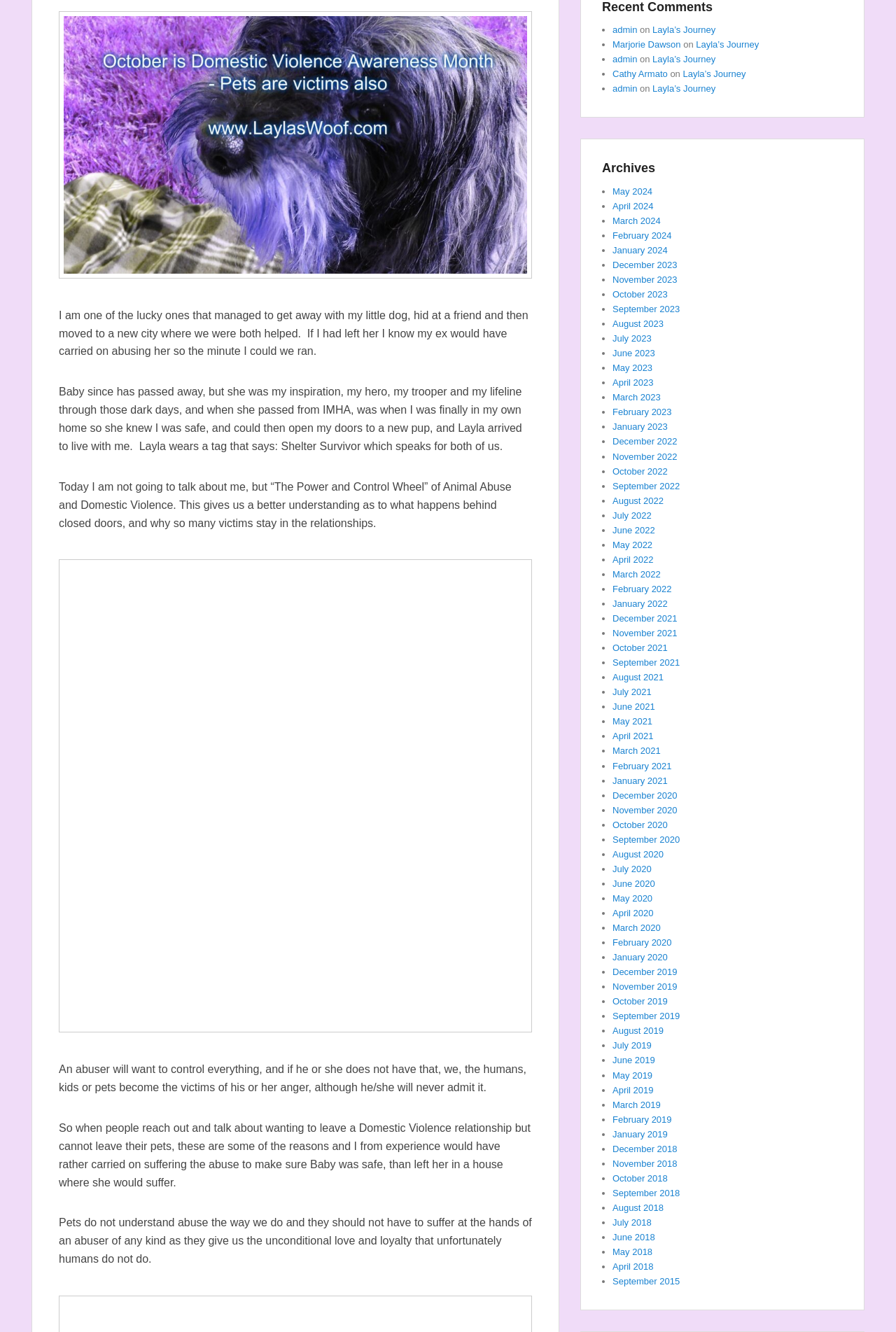Find the bounding box coordinates of the UI element according to this description: "admin".

[0.684, 0.041, 0.711, 0.048]